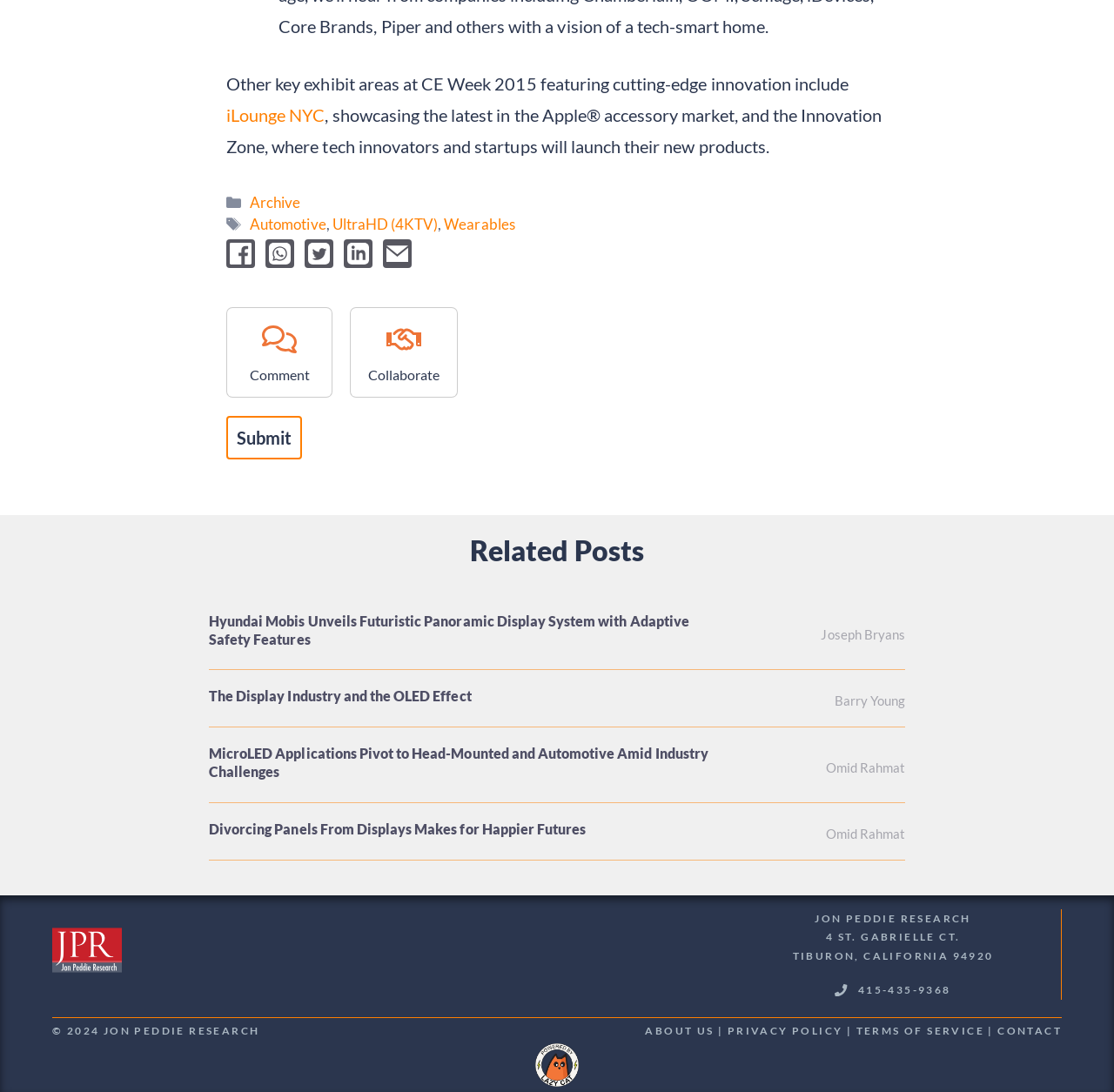What is the purpose of the button with the text 'Submit'?
Provide a short answer using one word or a brief phrase based on the image.

To submit a comment or collaborate